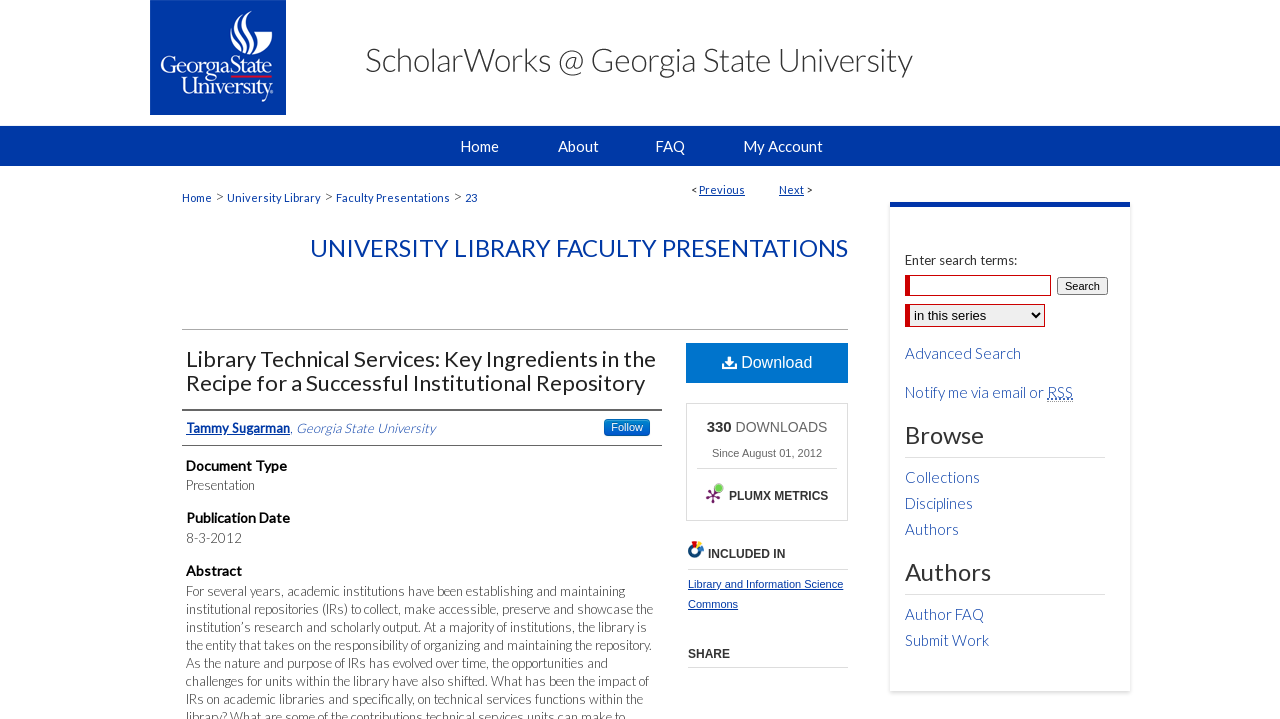Provide a single word or phrase answer to the question: 
Who is the author of the presentation?

Tammy Sugarman